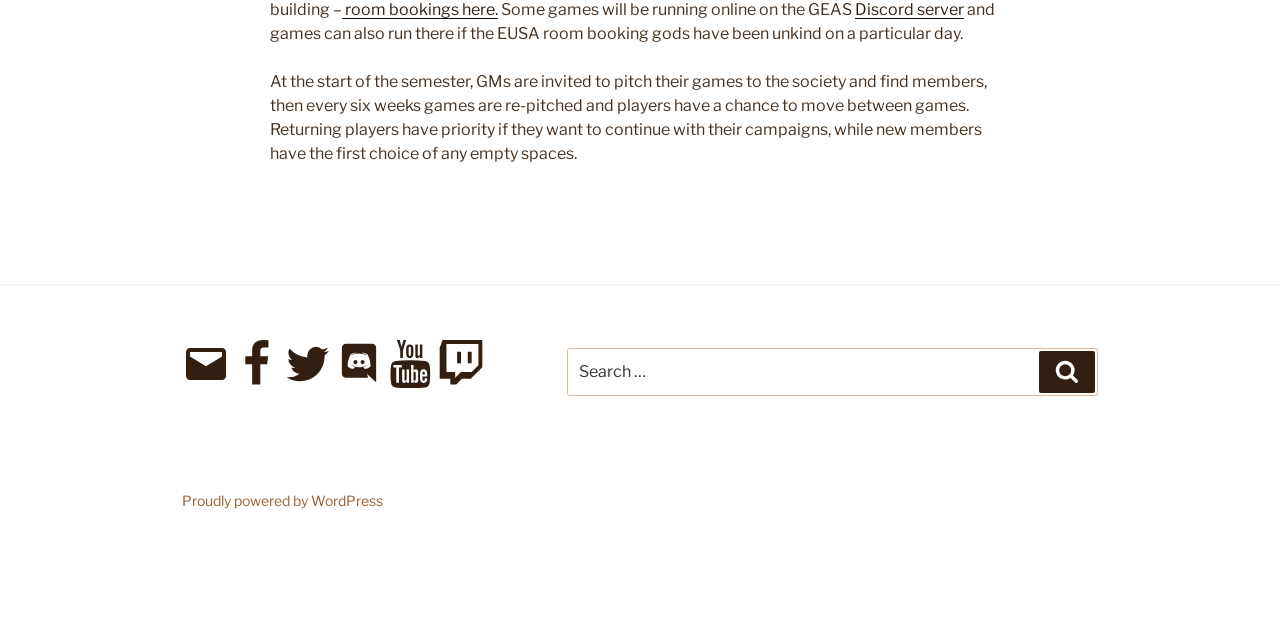Given the element description "Proudly powered by WordPress" in the screenshot, predict the bounding box coordinates of that UI element.

[0.142, 0.769, 0.299, 0.795]